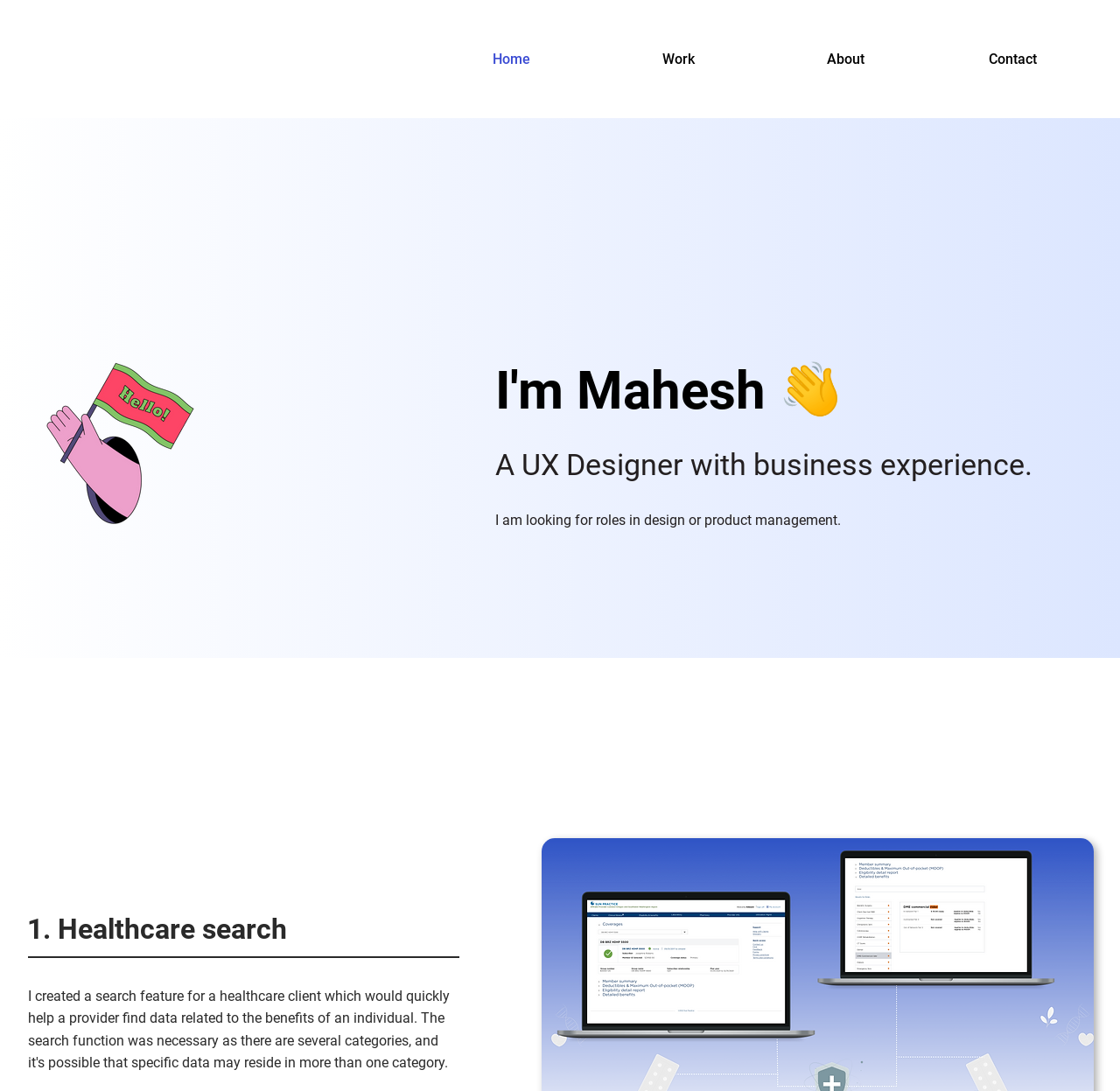What is the person looking for in terms of roles?
Refer to the image and provide a detailed answer to the question.

The answer can be found in the StaticText element 'I am looking for roles in design or product management.' which is located at coordinates [0.442, 0.469, 0.751, 0.484]. This text mentions that the person is looking for roles in design or product management.